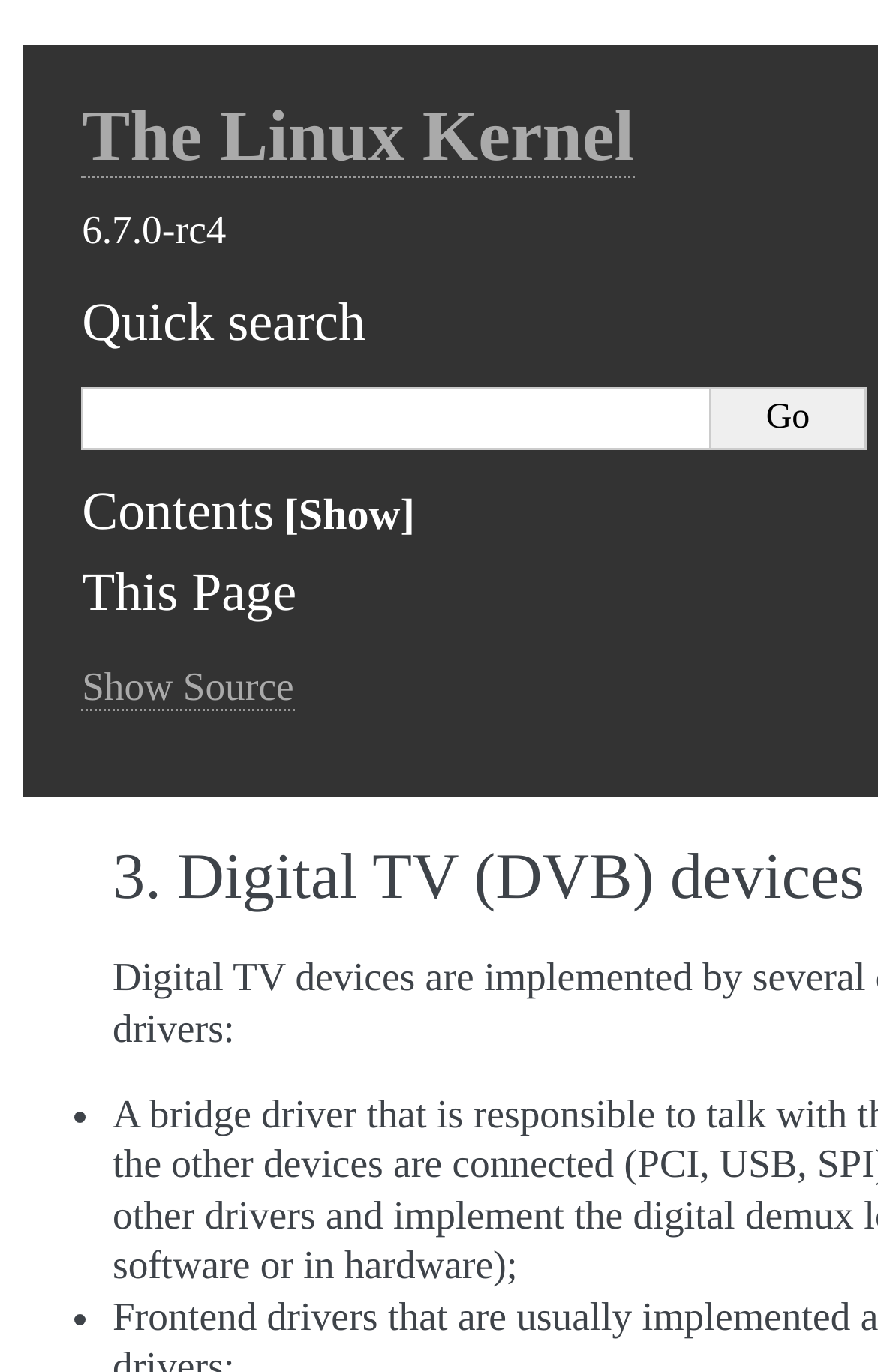Extract the primary headline from the webpage and present its text.

The Linux Kernel